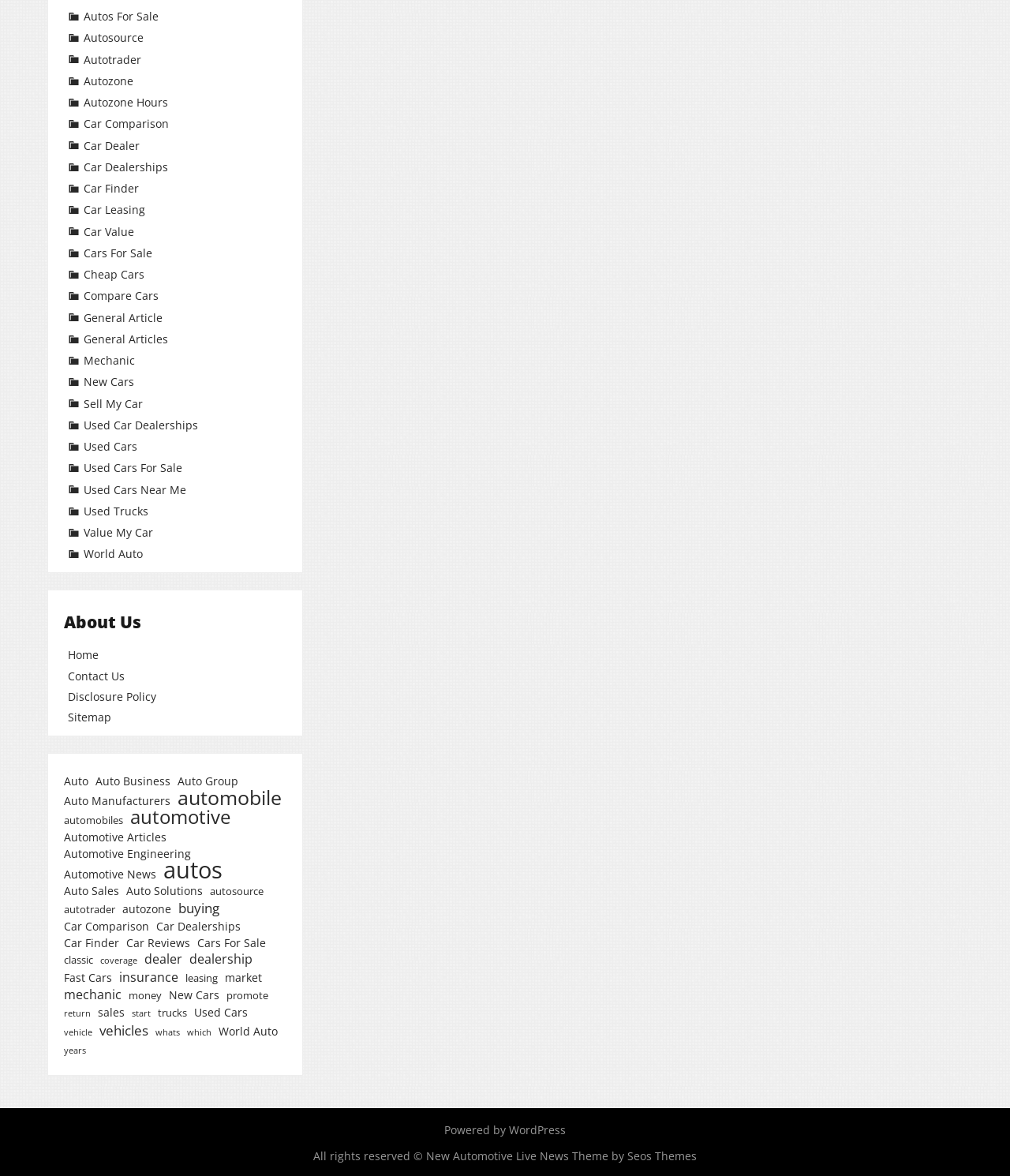Could you find the bounding box coordinates of the clickable area to complete this instruction: "Read about API security testing"?

None